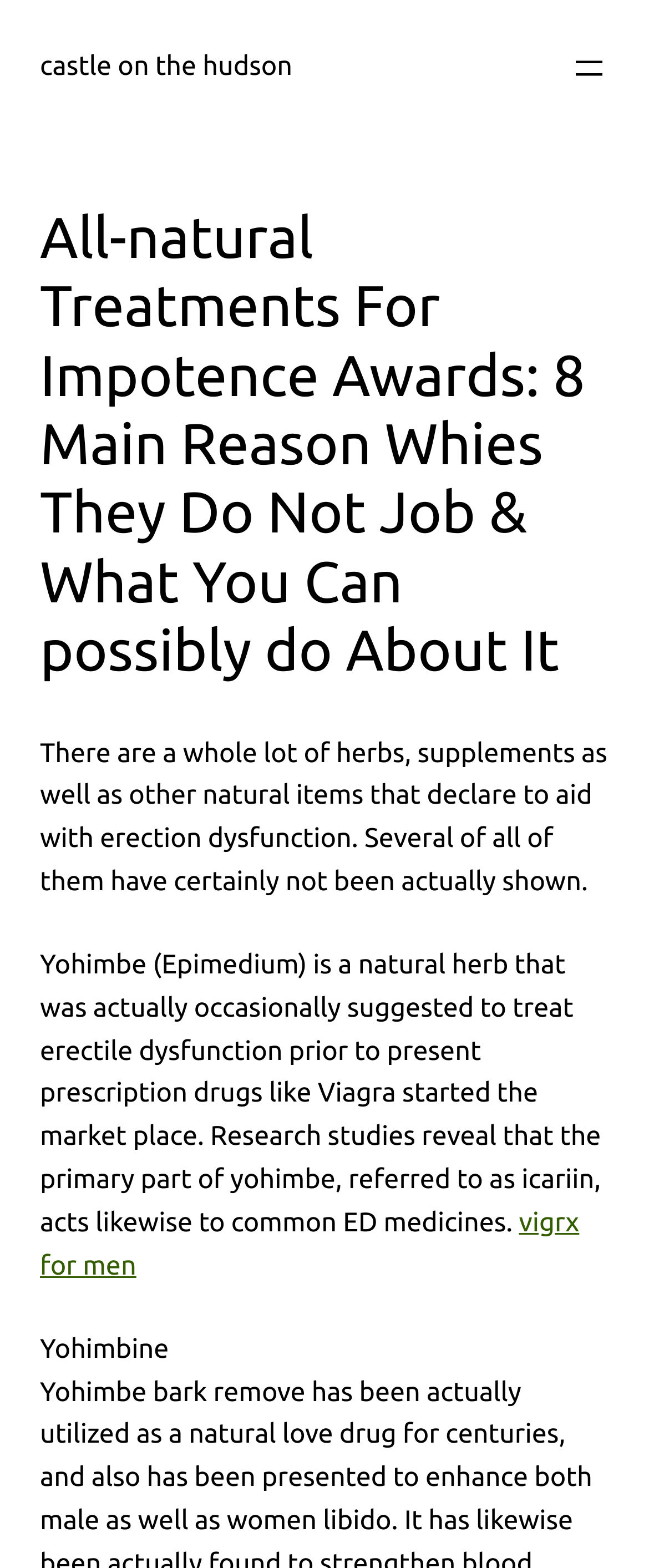Illustrate the webpage with a detailed description.

The webpage appears to be an article discussing natural treatments for impotence. At the top left of the page, there is a link to "castle on the hudson". Next to it, on the top right, is a button labeled "Open menu" that, when clicked, opens a dialog. 

Below the top section, there is a heading that spans almost the entire width of the page, repeating the title "All-natural Treatments For Impotence Awards: 8 Main Reason Whies They Do Not Job & What You Can possibly do About It". 

The main content of the article starts below the heading, with a block of text that discusses the effectiveness of various natural items in treating erectile dysfunction. This text is followed by another paragraph that specifically talks about Yohimbe, a natural herb that has been suggested to treat erectile dysfunction. 

Below this paragraph, there is a link to "vigrx for men", which is positioned near the bottom left of the page. Finally, there is a small piece of text labeled "Yohimbine" located at the very bottom left of the page.